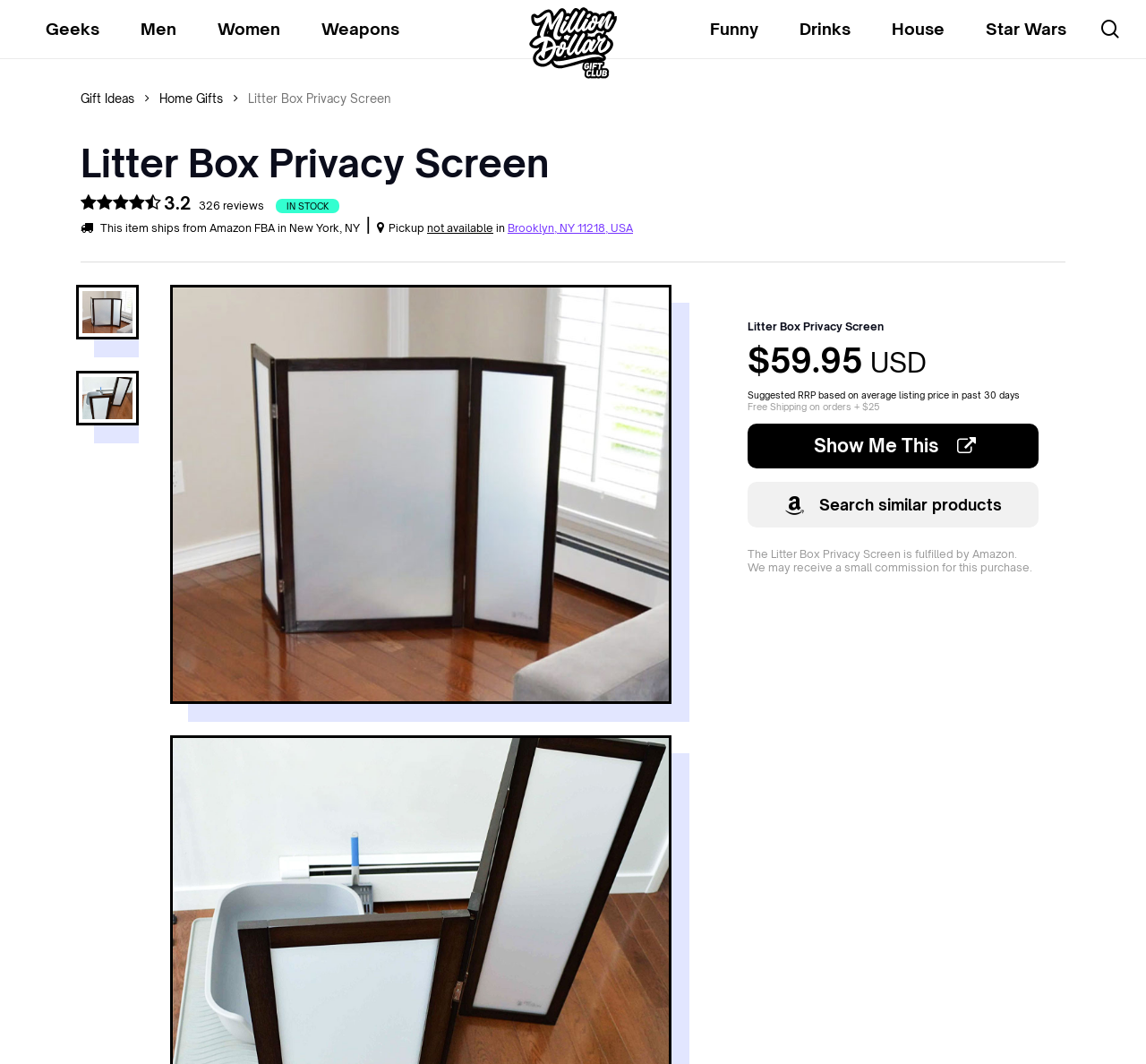Identify the bounding box coordinates for the region of the element that should be clicked to carry out the instruction: "Show similar products". The bounding box coordinates should be four float numbers between 0 and 1, i.e., [left, top, right, bottom].

[0.652, 0.453, 0.906, 0.496]